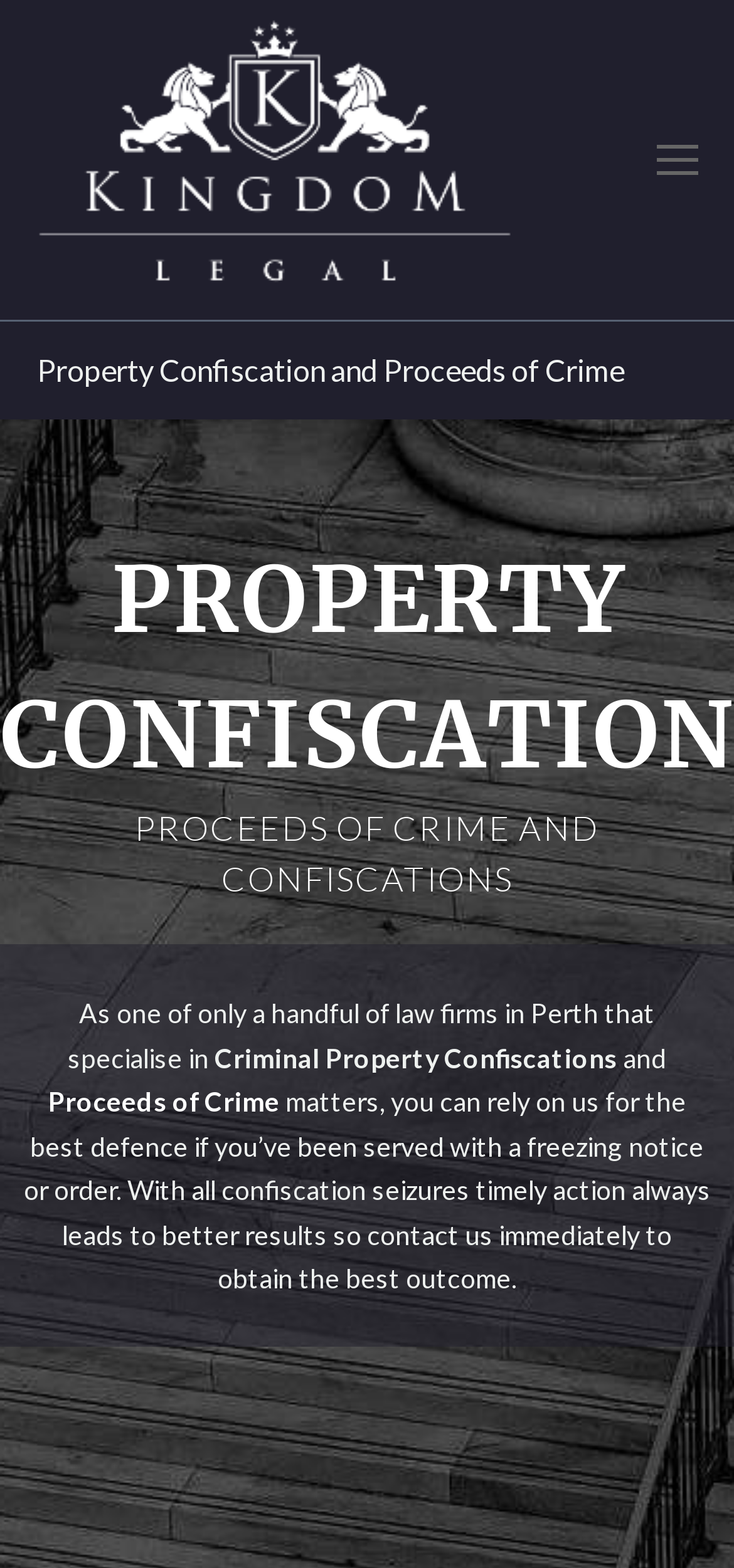Give a concise answer of one word or phrase to the question: 
What is the scope of the firm's expertise?

Property Confiscation and Proceeds of Crime